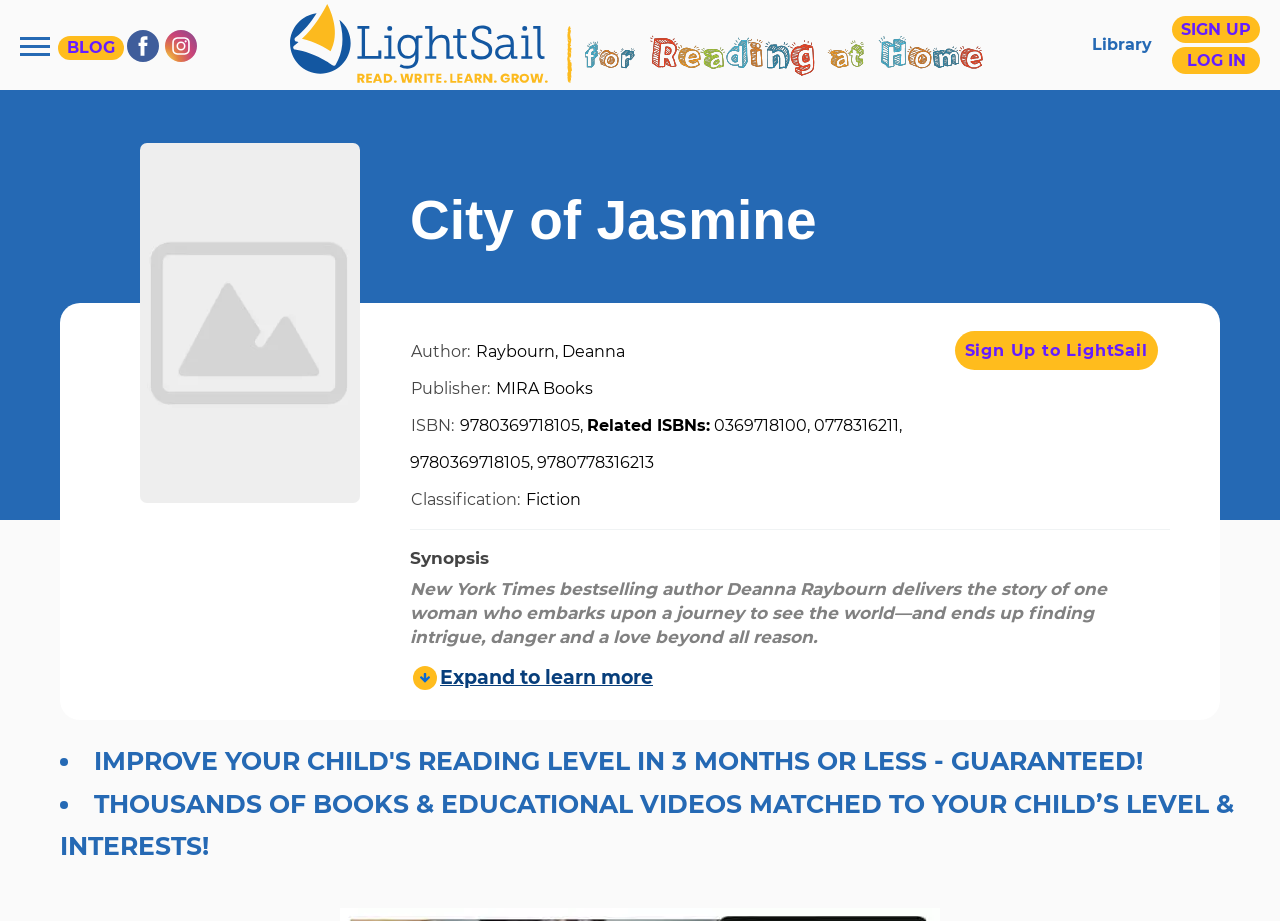Determine the bounding box coordinates of the region that needs to be clicked to achieve the task: "Log in to the website".

[0.916, 0.051, 0.984, 0.081]